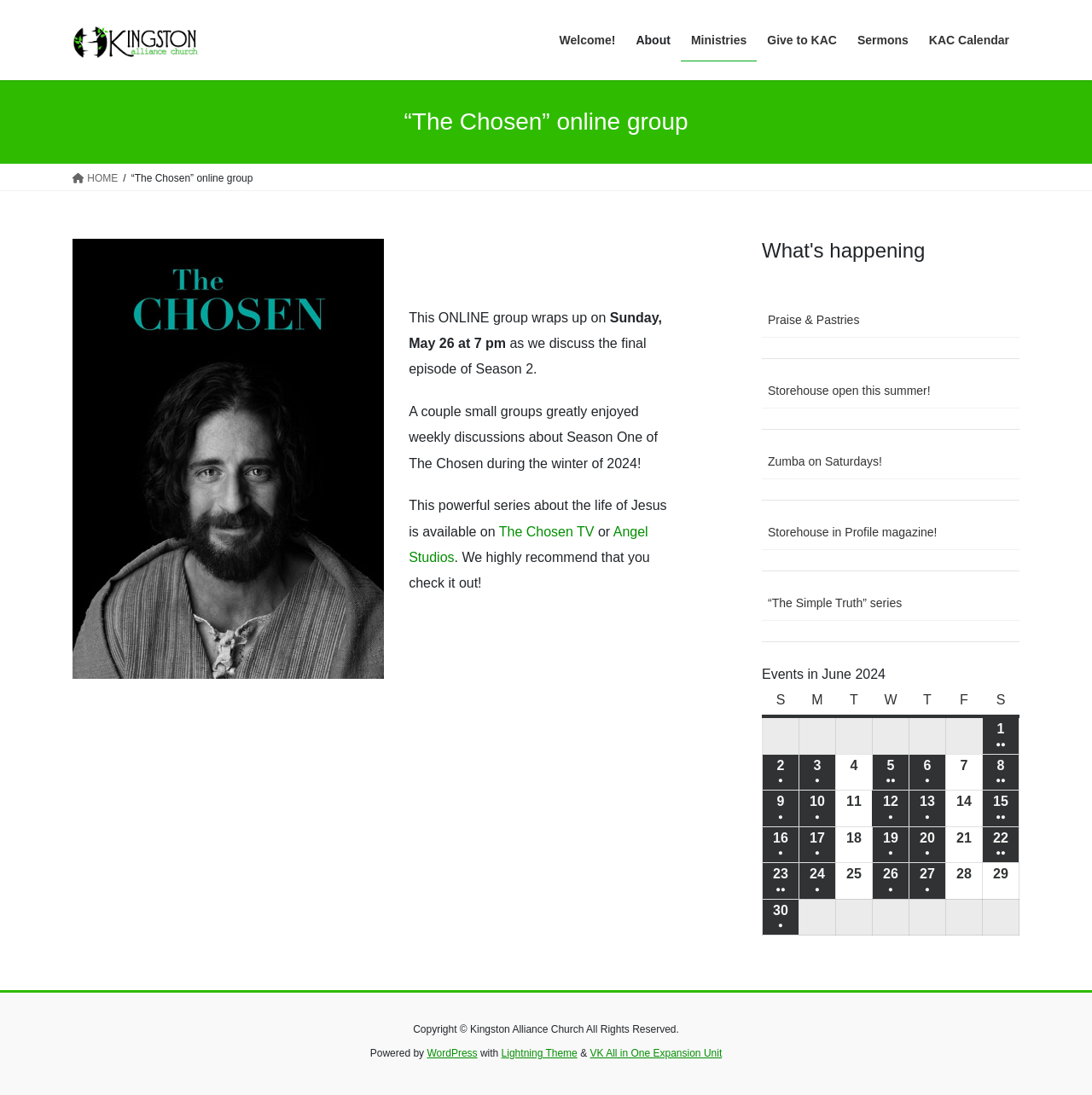Bounding box coordinates are specified in the format (top-left x, top-left y, bottom-right x, bottom-right y). All values are floating point numbers bounded between 0 and 1. Please provide the bounding box coordinate of the region this sentence describes: KAC Women

[0.565, 0.233, 0.752, 0.269]